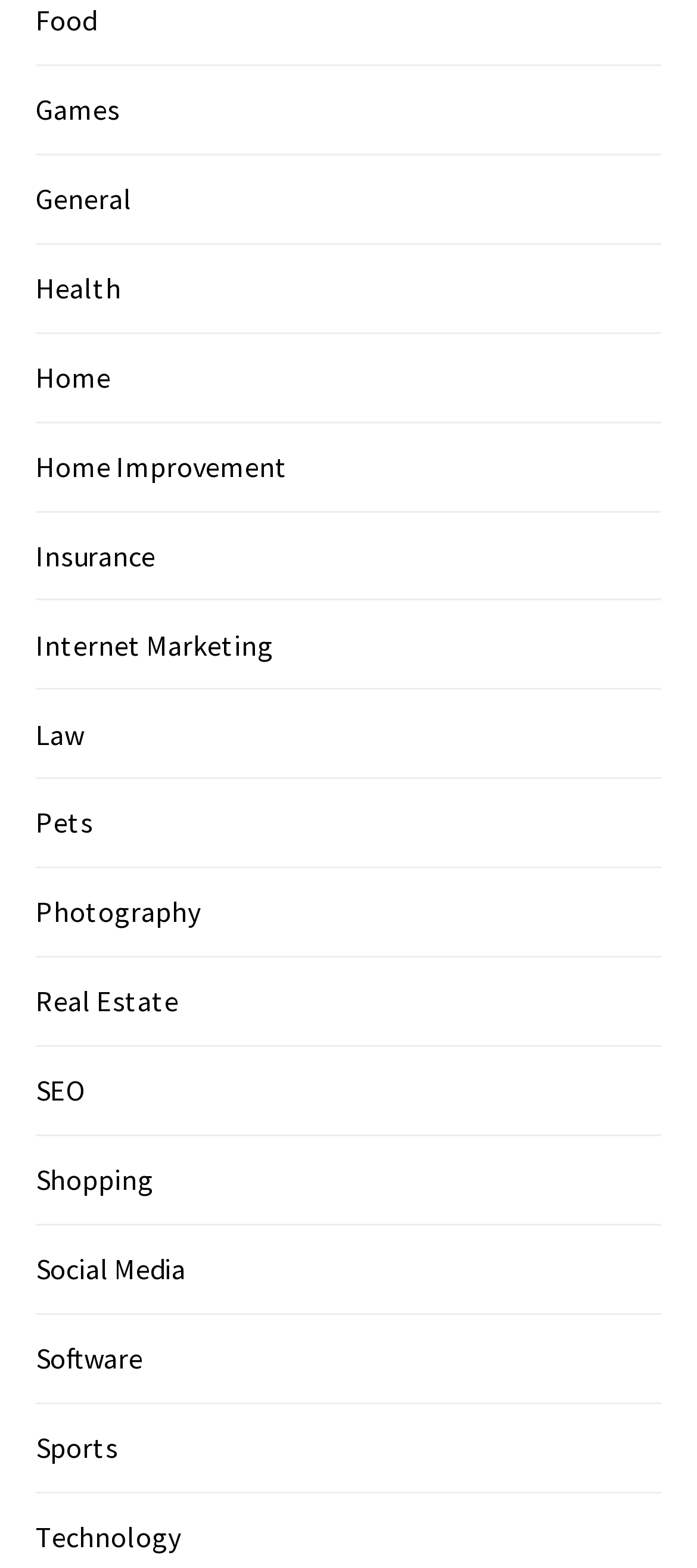What is the last category on the webpage?
Using the image, give a concise answer in the form of a single word or short phrase.

Technology